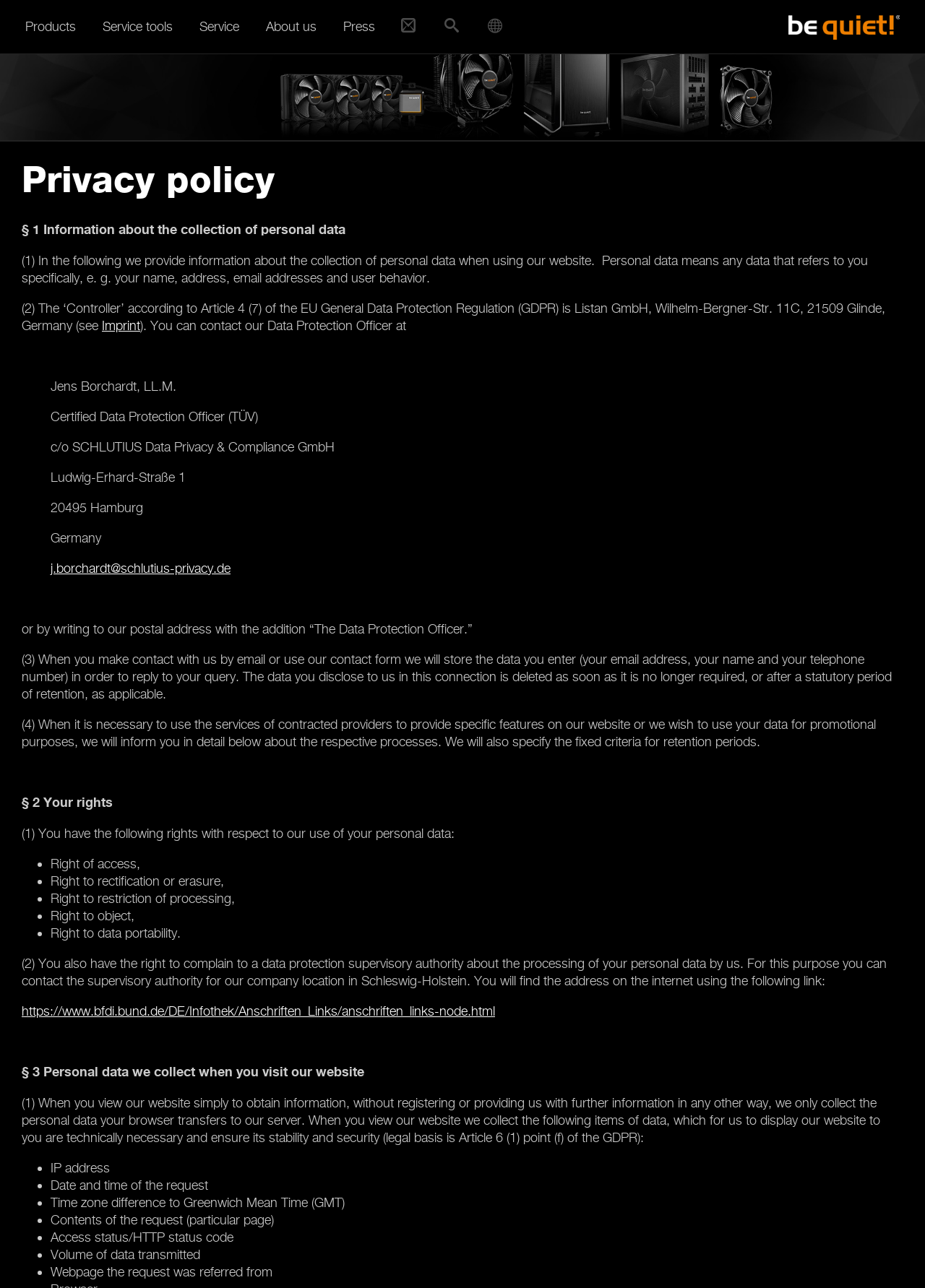Predict the bounding box coordinates for the UI element described as: "title="be quiet!"". The coordinates should be four float numbers between 0 and 1, presented as [left, top, right, bottom].

[0.852, 0.012, 0.973, 0.031]